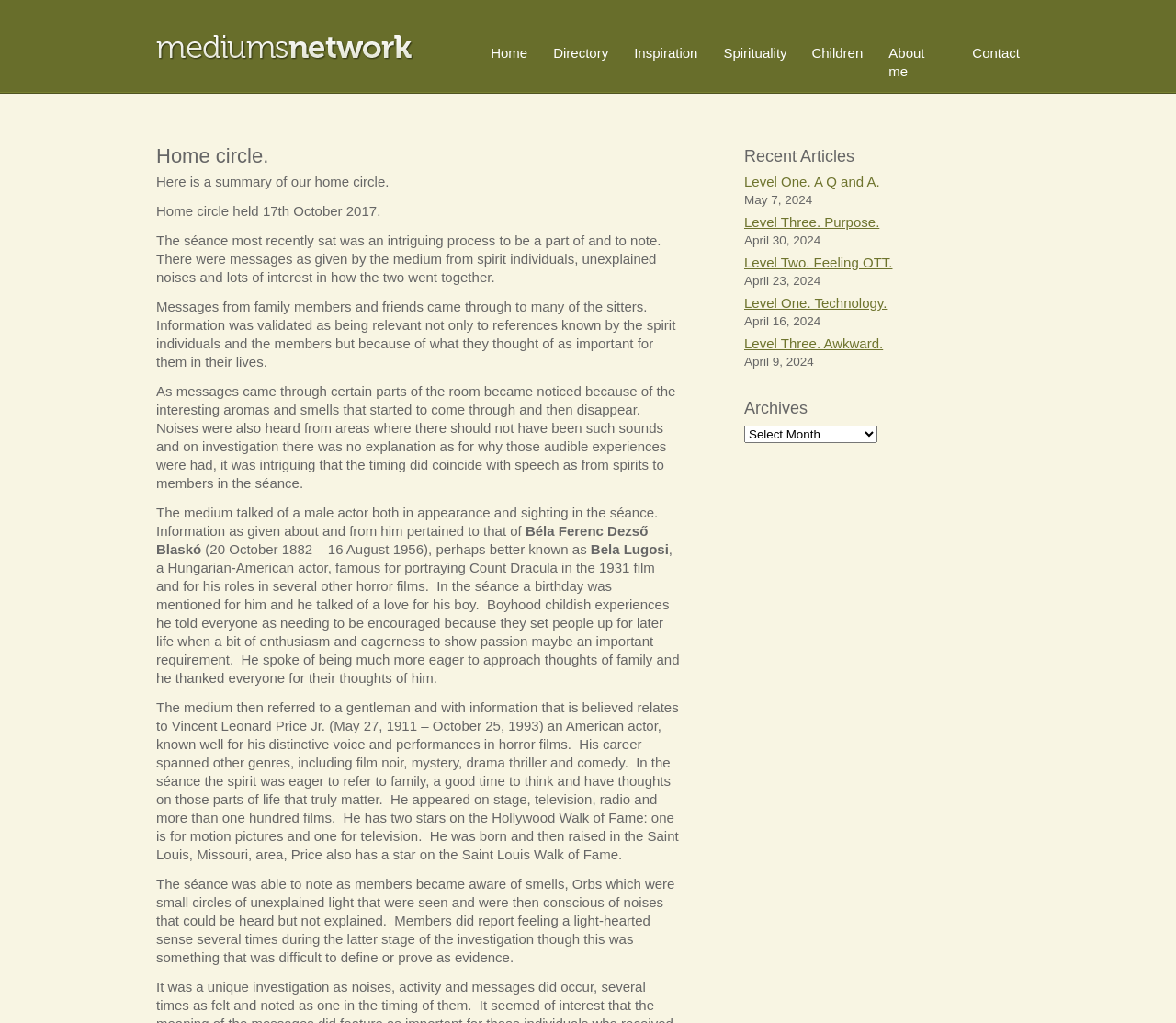Please identify the bounding box coordinates of the element I need to click to follow this instruction: "Select an option from the 'Archives' combobox".

[0.633, 0.416, 0.746, 0.433]